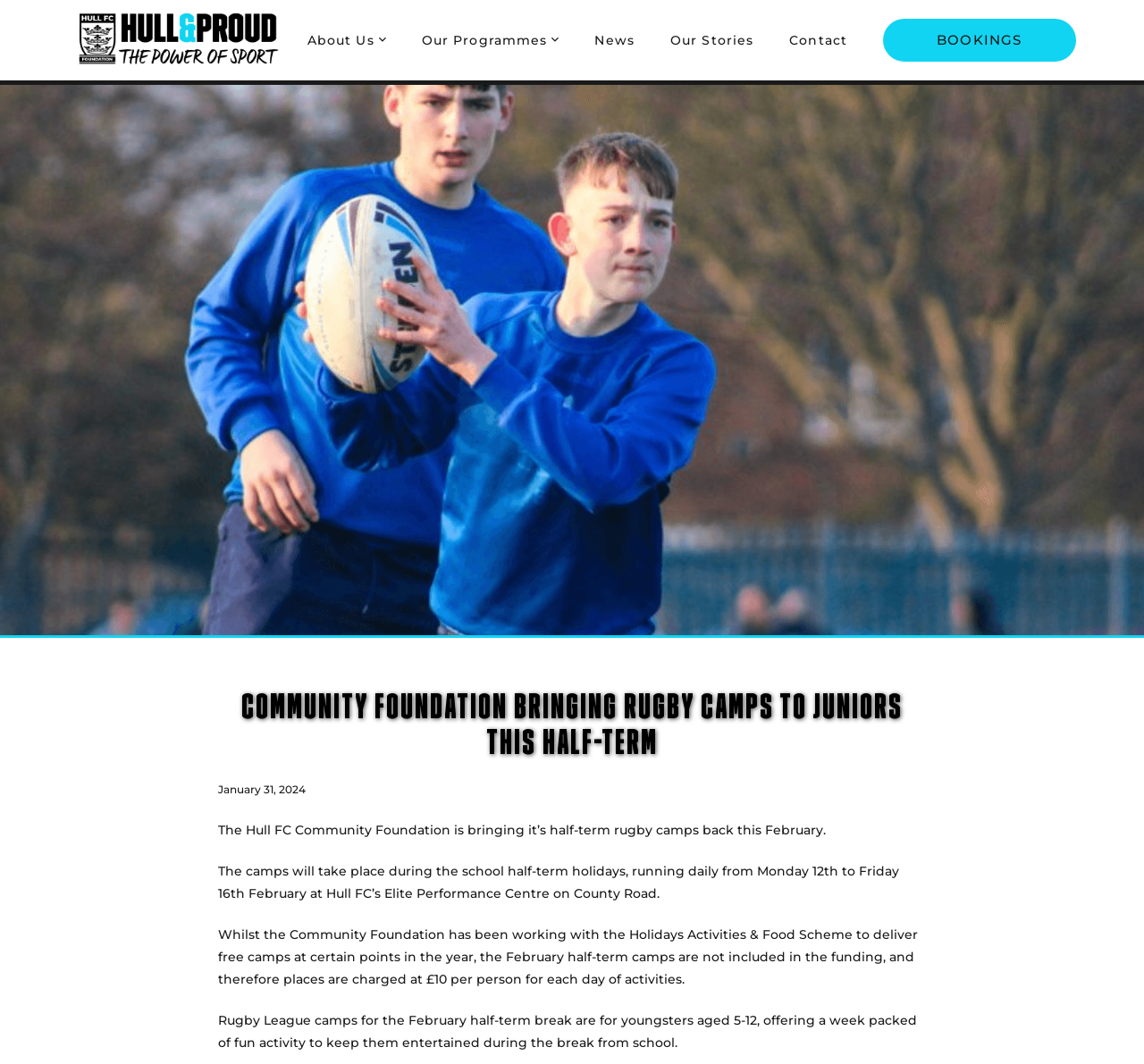What is the purpose of the rugby camps?
Based on the visual, give a brief answer using one word or a short phrase.

To keep youngsters entertained during the break from school